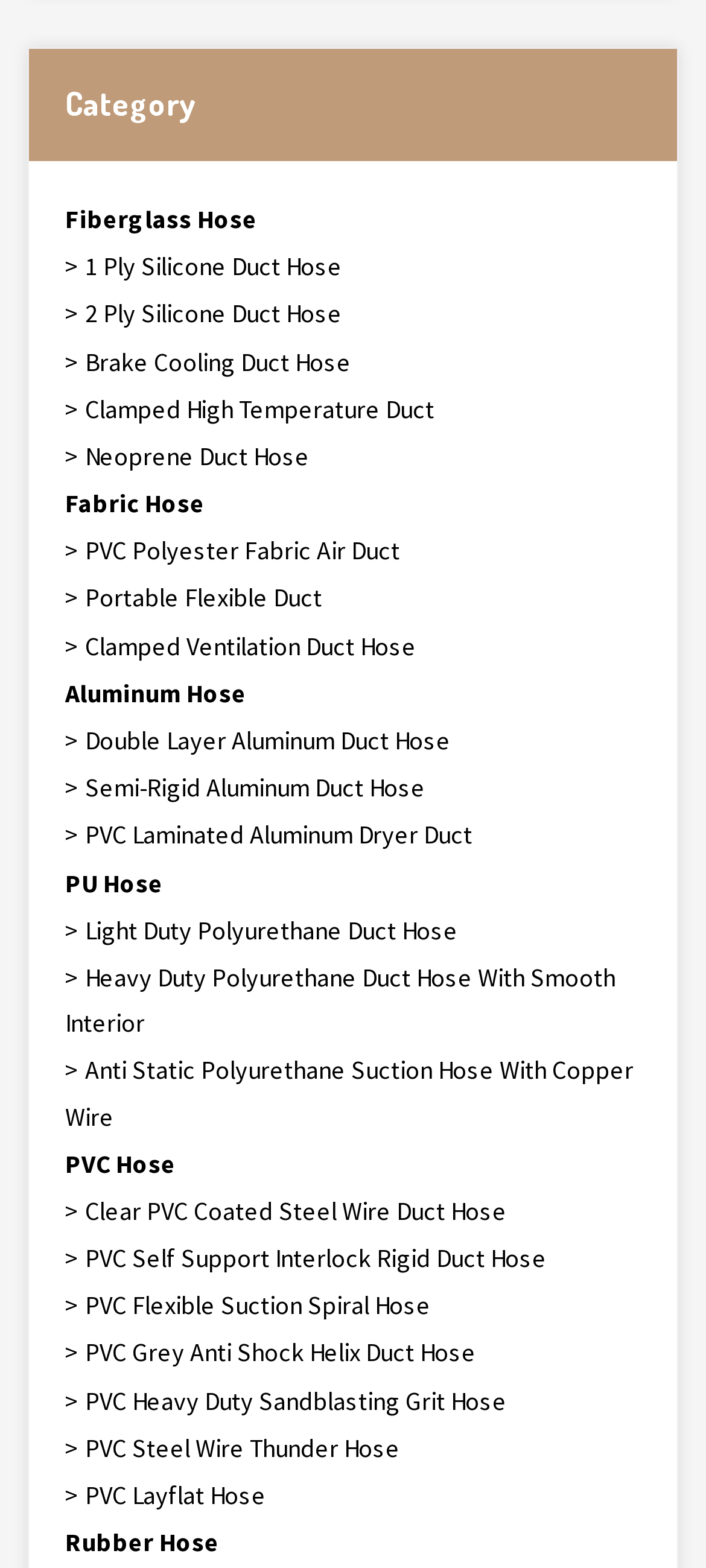Kindly determine the bounding box coordinates of the area that needs to be clicked to fulfill this instruction: "View 2 Ply Silicone Duct Hose".

[0.092, 0.186, 0.908, 0.215]